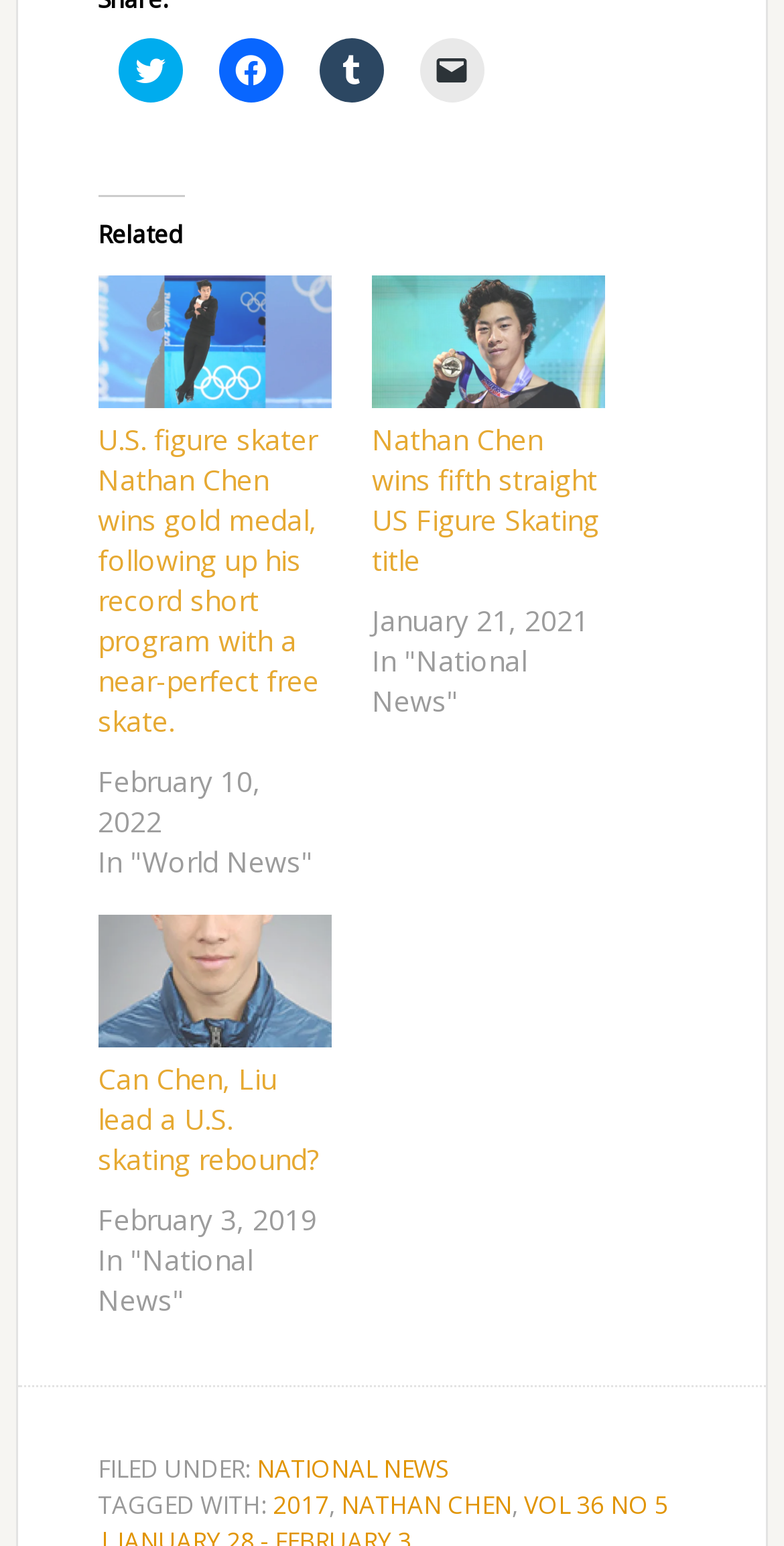Determine the bounding box coordinates of the clickable region to carry out the instruction: "Share on Twitter".

[0.151, 0.025, 0.233, 0.067]